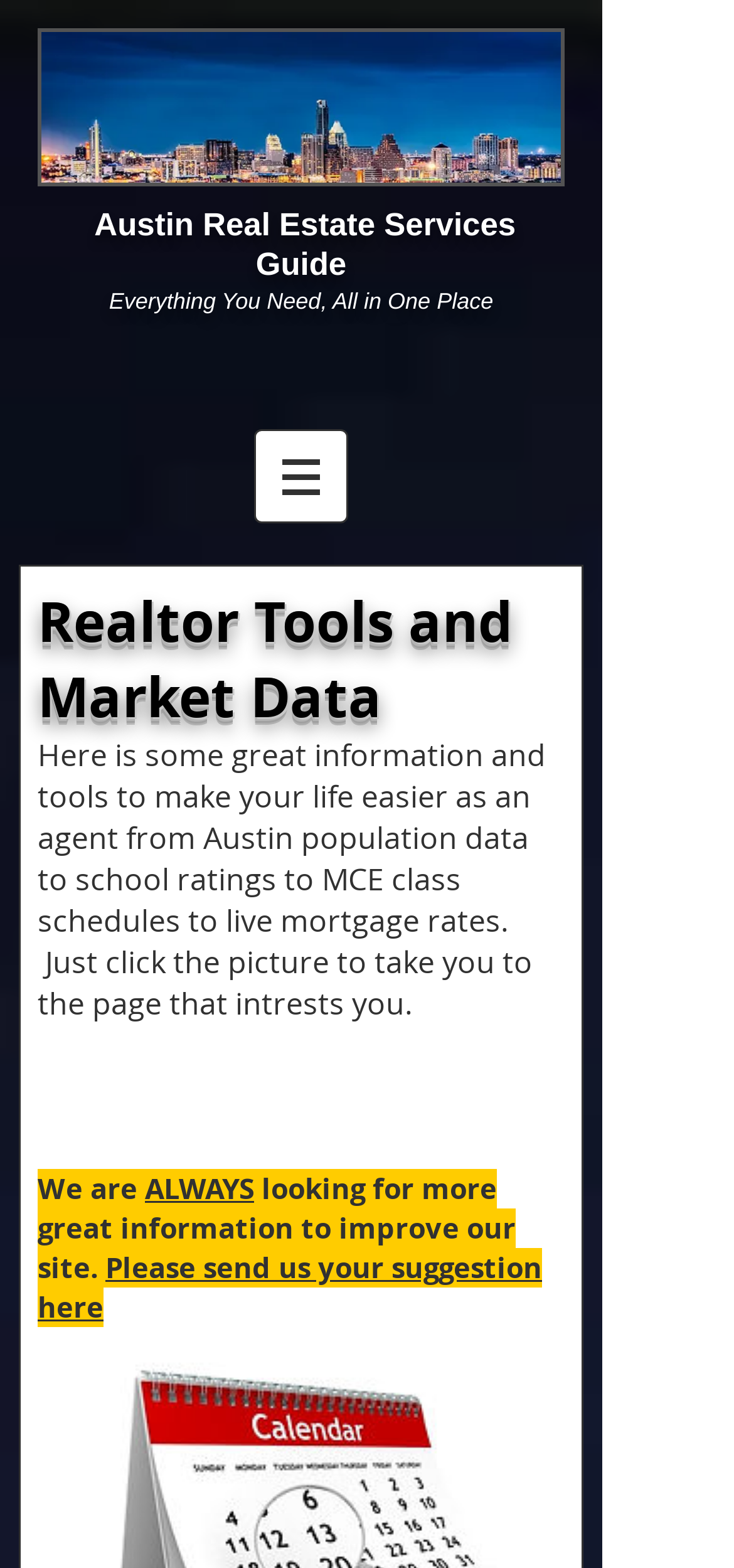How can users access different tools and data on the website?
Refer to the image and provide a thorough answer to the question.

According to the website, users can access different tools and data by clicking on the relevant picture. This is stated in the text 'Just click the picture to take you to the page that interests you', which suggests that the website uses a visual interface to facilitate navigation and access to its various resources.